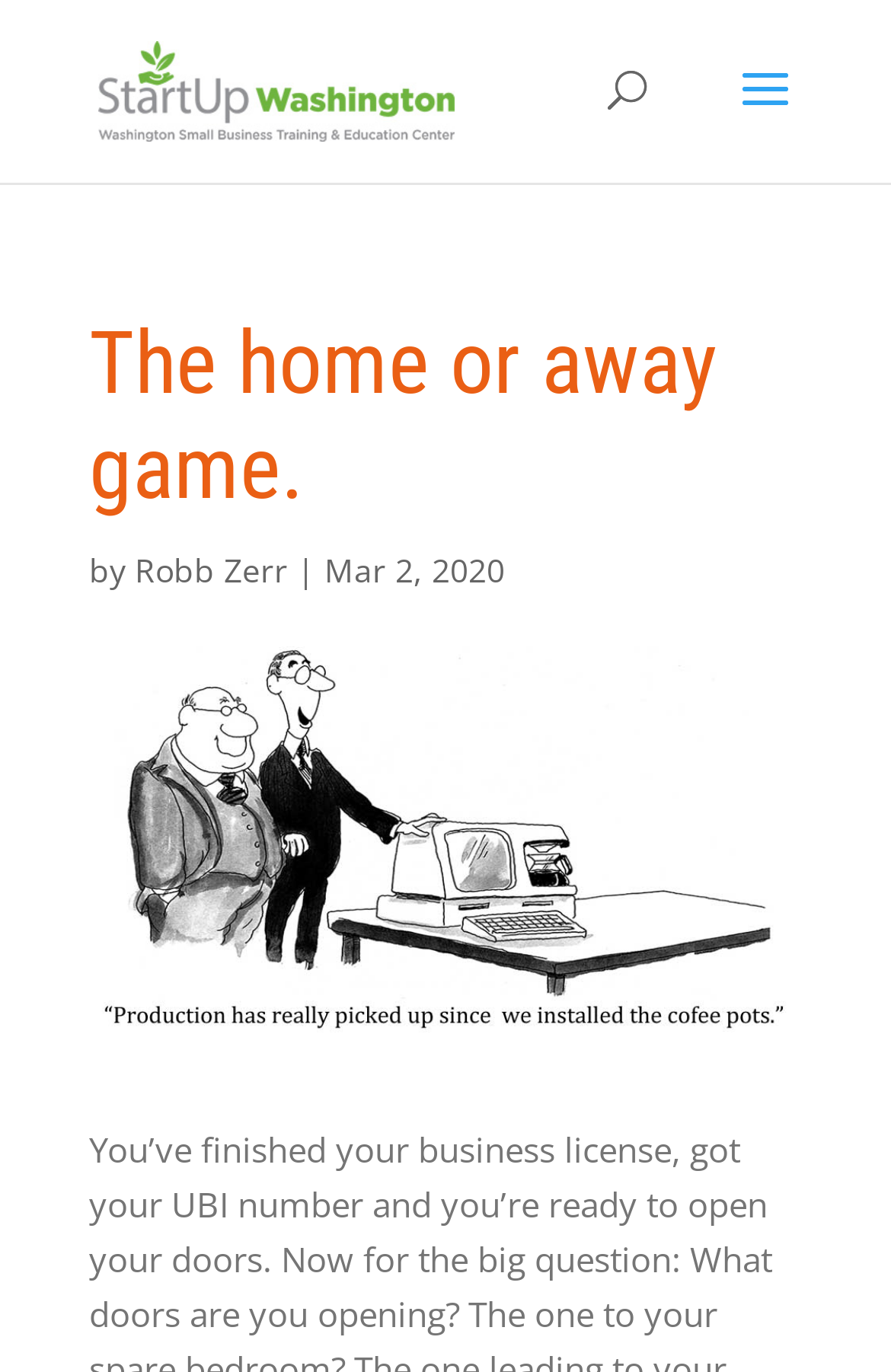What is the name of the author?
Please provide a detailed and thorough answer to the question.

I found the author's name by looking at the text next to the 'by' keyword, which is a common way to indicate authorship. The text 'Robb Zerr' is a link, suggesting that it's a clickable name that leads to more information about the author.